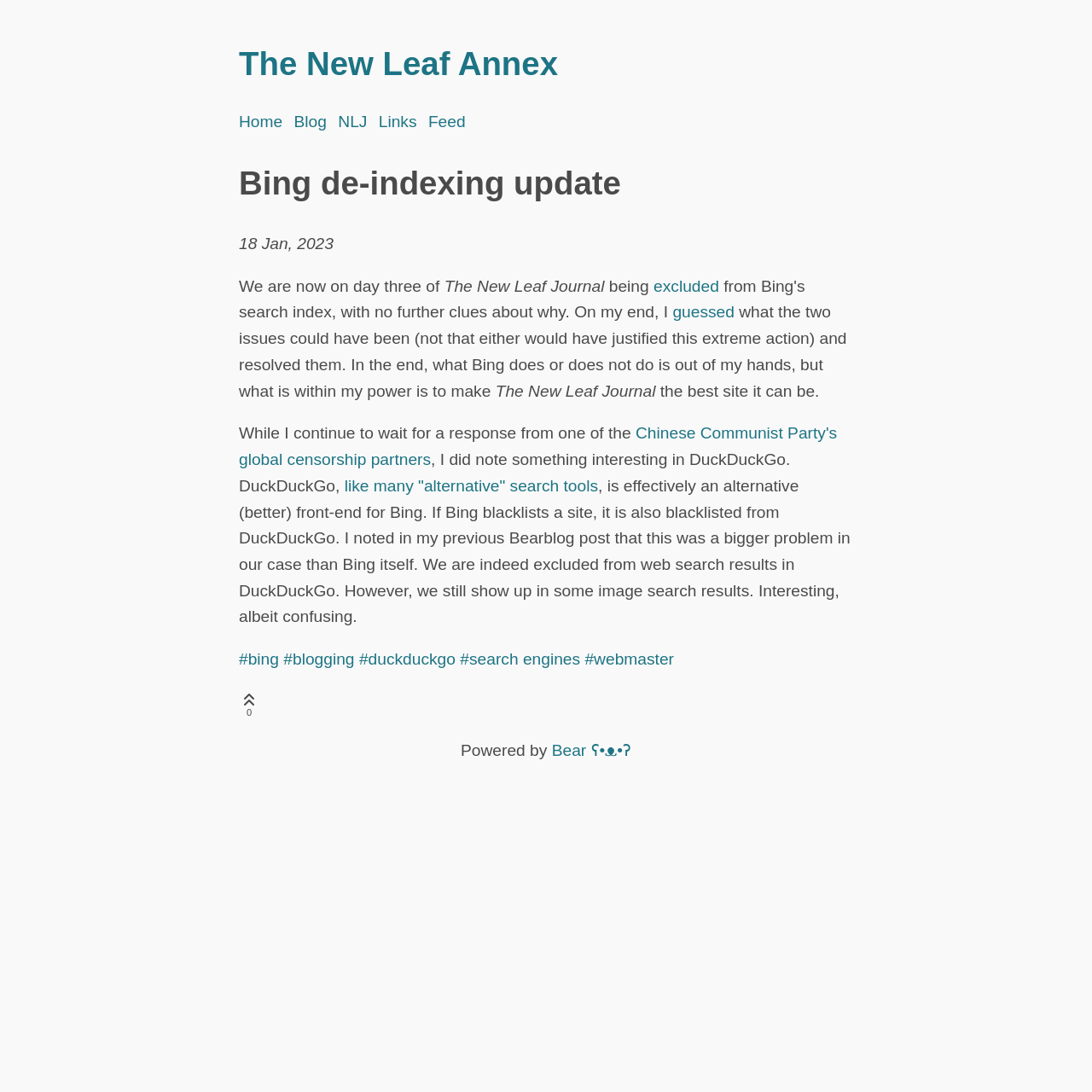Please reply to the following question with a single word or a short phrase:
What is the name of the website?

The New Leaf Annex